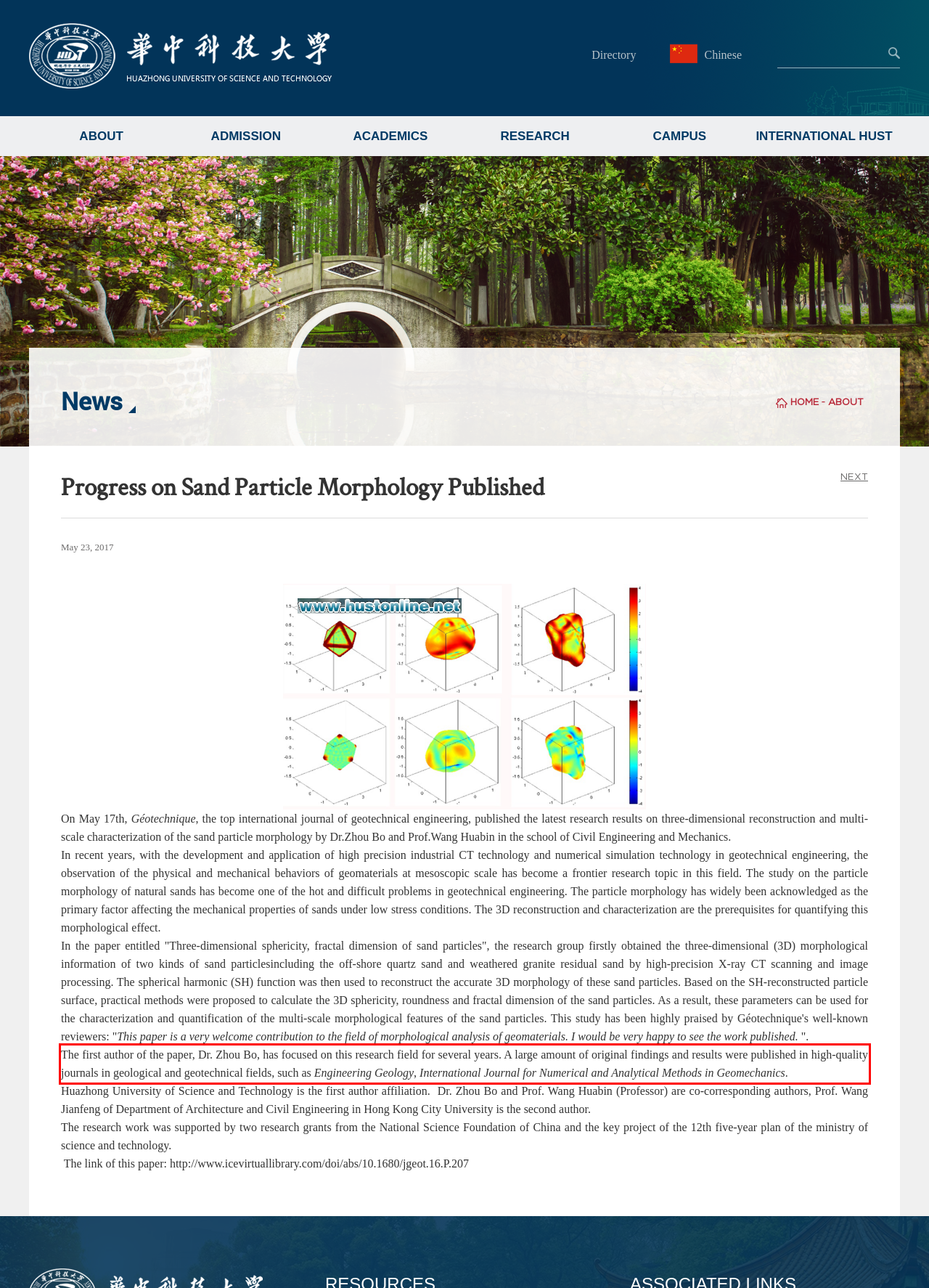Observe the screenshot of the webpage that includes a red rectangle bounding box. Conduct OCR on the content inside this red bounding box and generate the text.

The first author of the paper, Dr. Zhou Bo, has focused on this research field for several years. A large amount of original findings and results were published in high-quality journals in geological and geotechnical fields, such as Engineering Geology, International Journal for Numerical and Analytical Methods in Geomechanics.